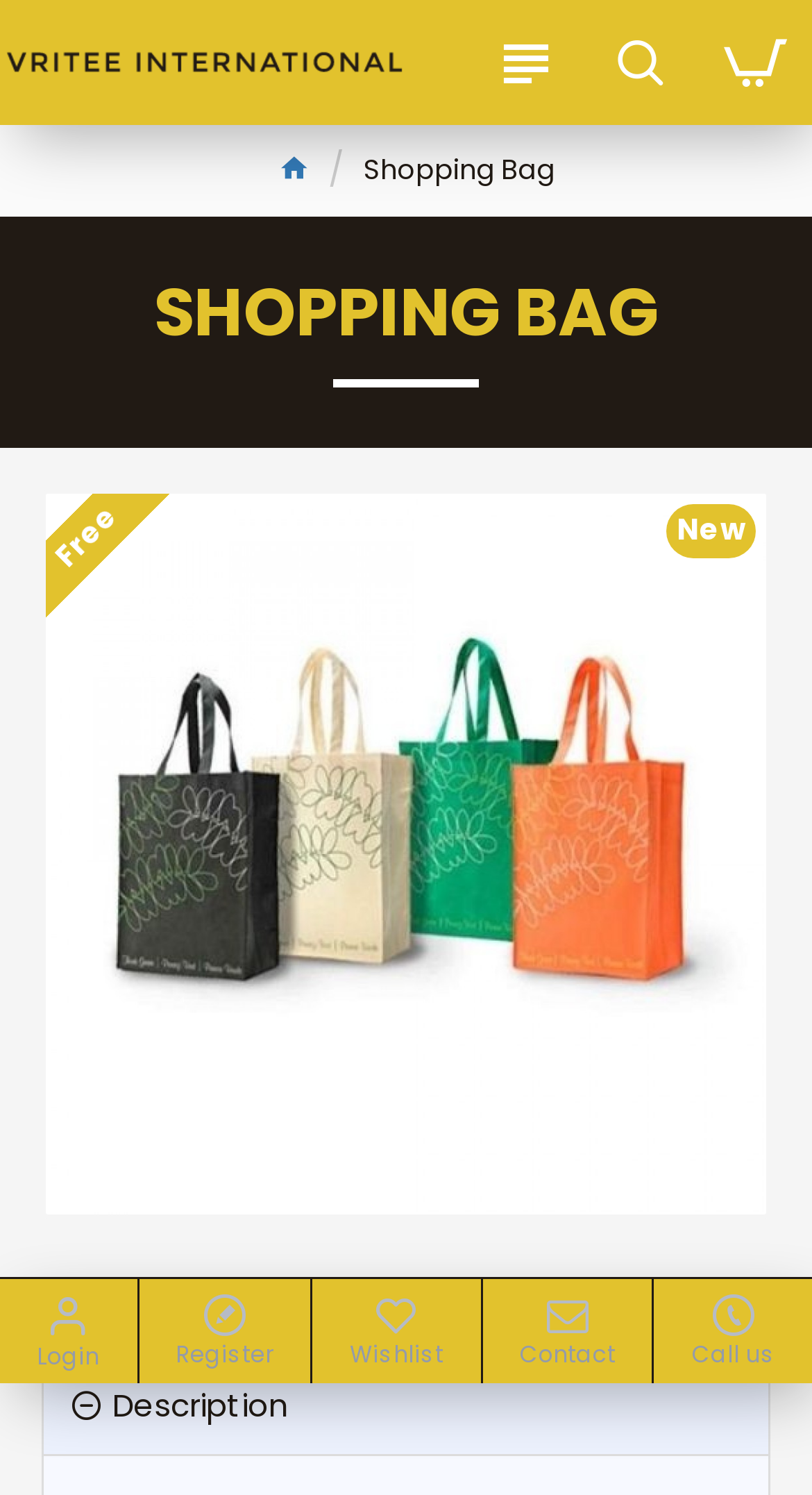Locate the bounding box coordinates of the clickable area needed to fulfill the instruction: "view wishlist".

[0.385, 0.856, 0.592, 0.925]